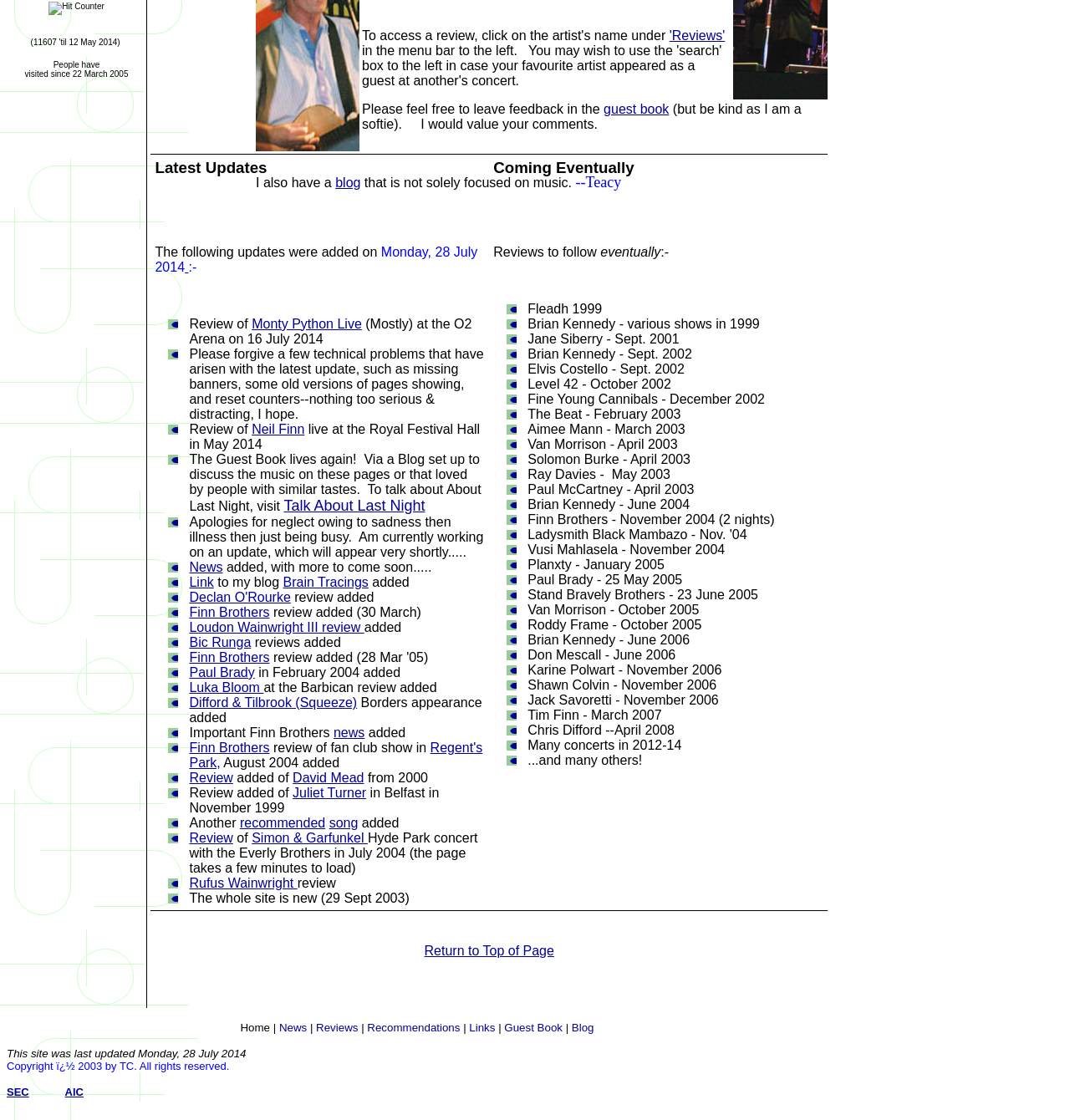Identify the bounding box for the described UI element: "Read More »".

None